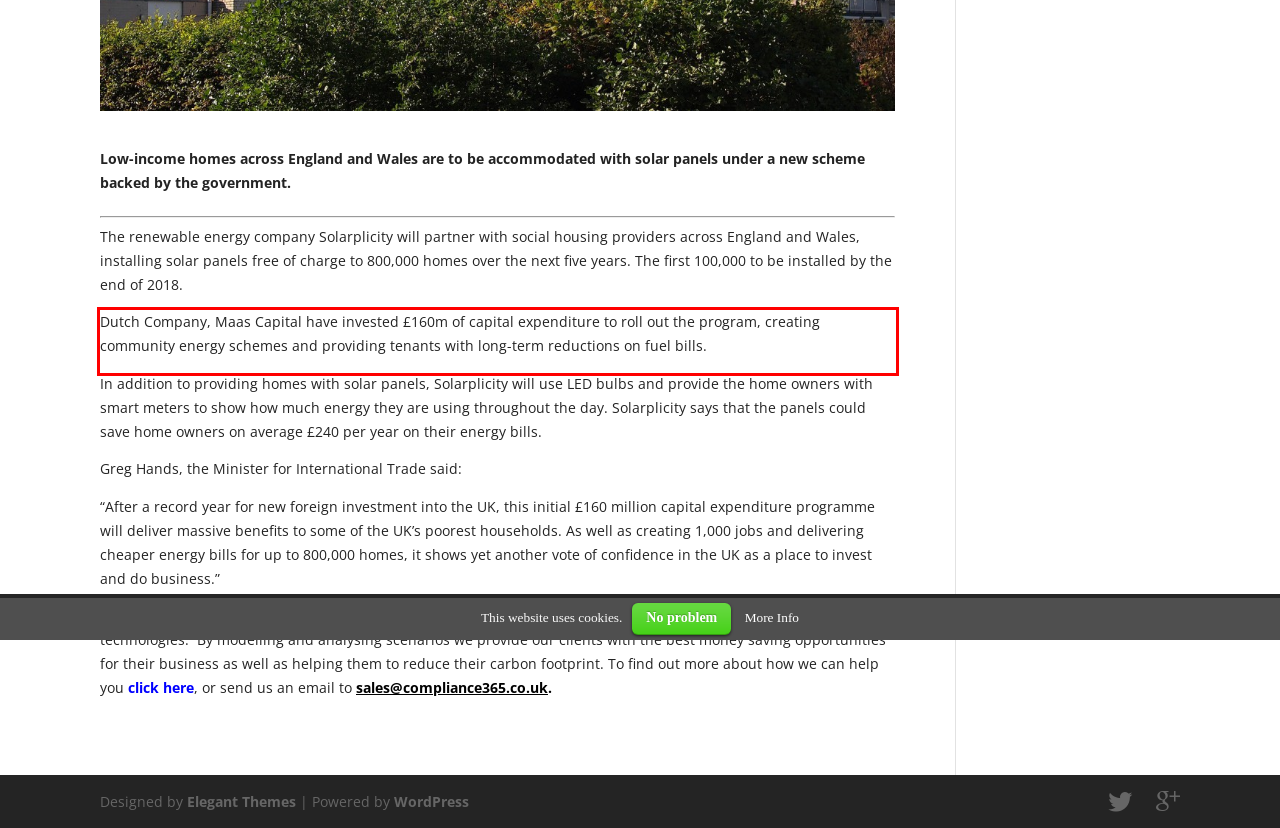Please perform OCR on the text content within the red bounding box that is highlighted in the provided webpage screenshot.

Dutch Company, Maas Capital have invested £160m of capital expenditure to roll out the program, creating community energy schemes and providing tenants with long-term reductions on fuel bills.